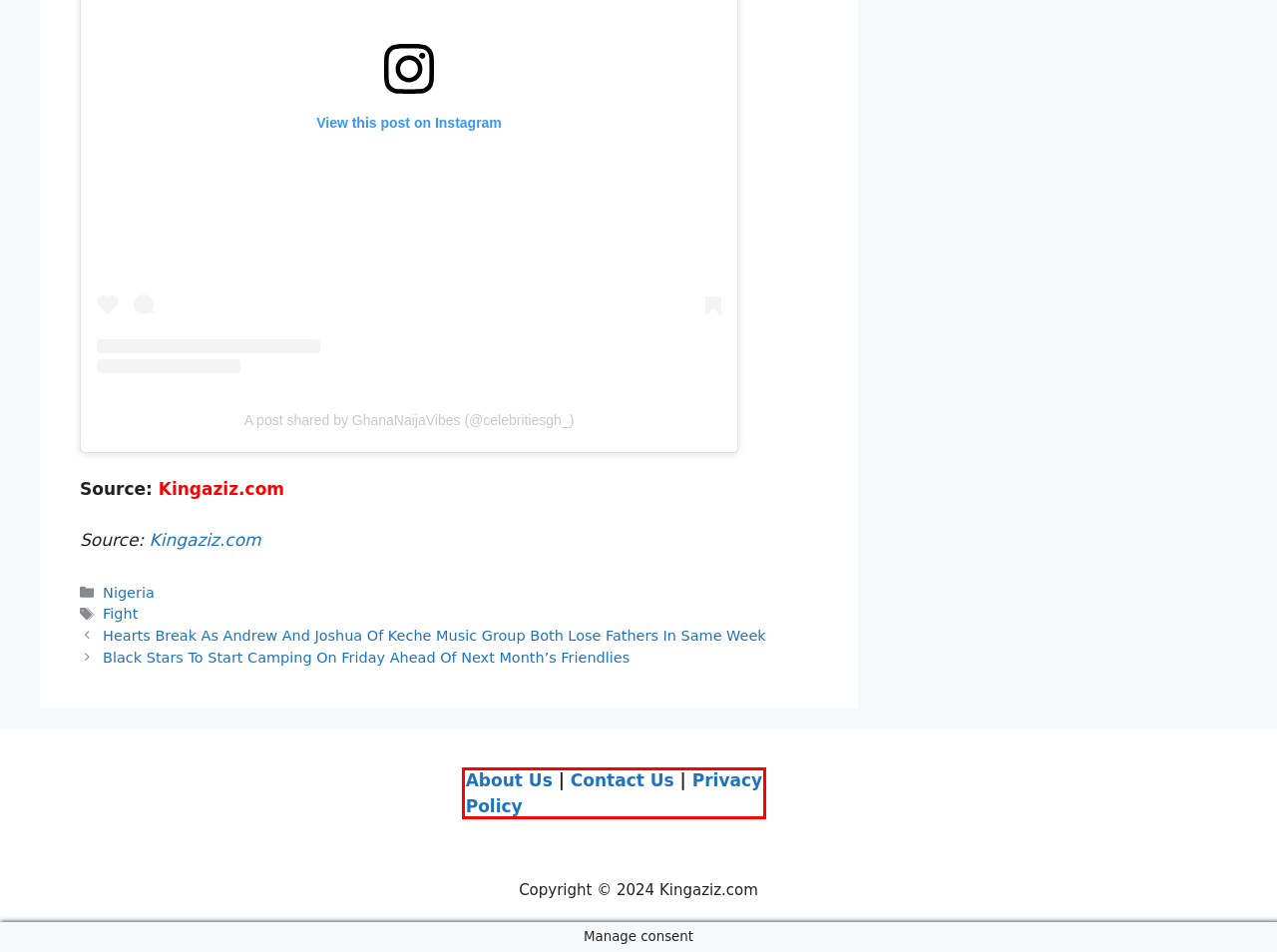A screenshot of a webpage is given with a red bounding box around a UI element. Choose the description that best matches the new webpage shown after clicking the element within the red bounding box. Here are the candidates:
A. “Traditional Wedding Done; Glory To God” – Moses Bliss Writes As He Releases Photos
B. Kingaziz | Latest Entertainment News and Lifestyle Website
C. International Latest News - Check Out What Is Trending In International
D. About Us - Kingaziz.com
E. Latest Fight News Today, Photos, and Videos Trending Now
F. Hearts Break As Andrew And Joshua Of Keche Music Group Both Lose Fathers In Same Week - Kingaziz.com
G. Privacy Policy - Kingaziz.com
H. Contact Us - Kingaziz.com

G